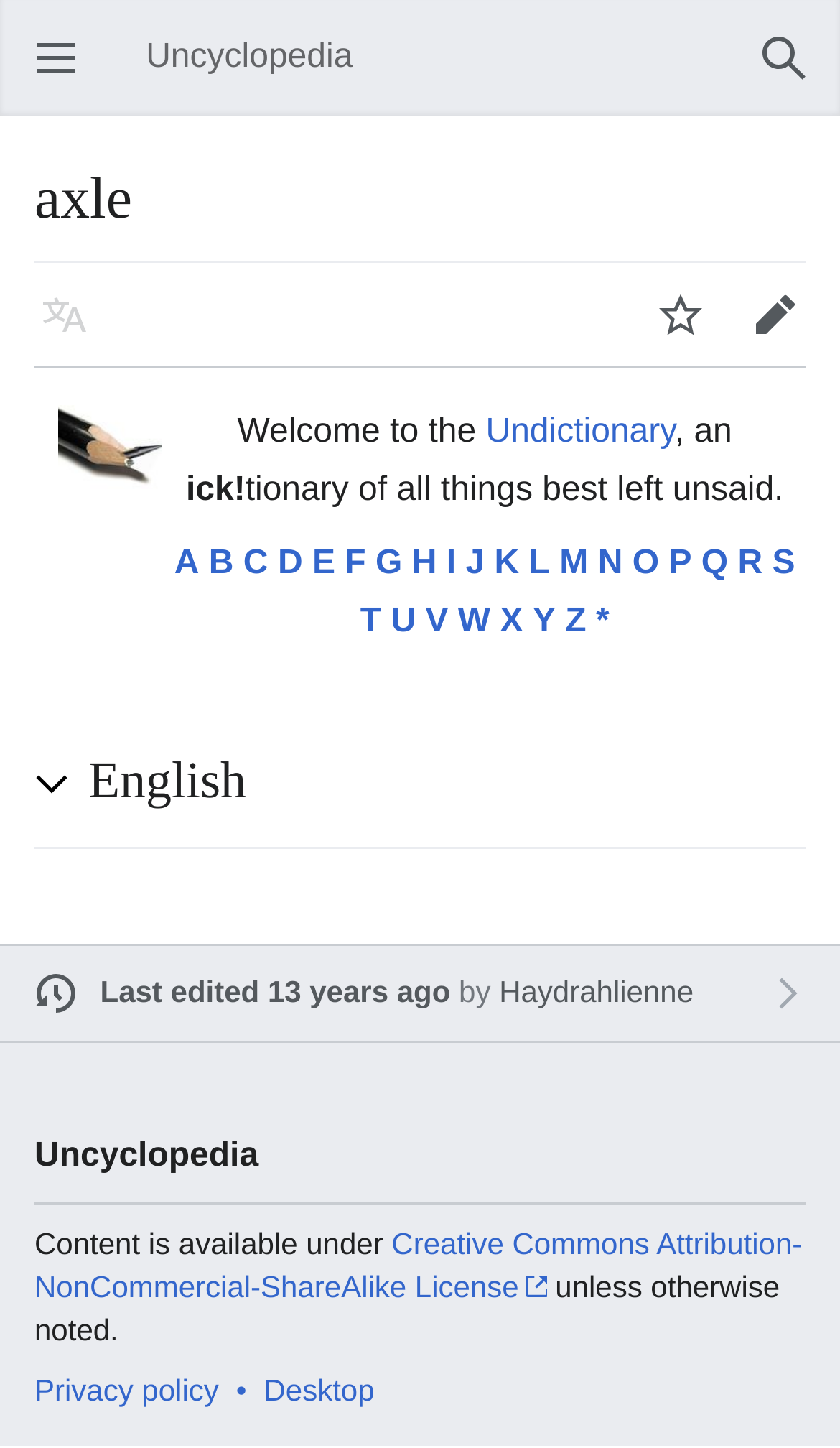Identify the bounding box coordinates of the section that should be clicked to achieve the task described: "Watch".

[0.754, 0.185, 0.867, 0.251]